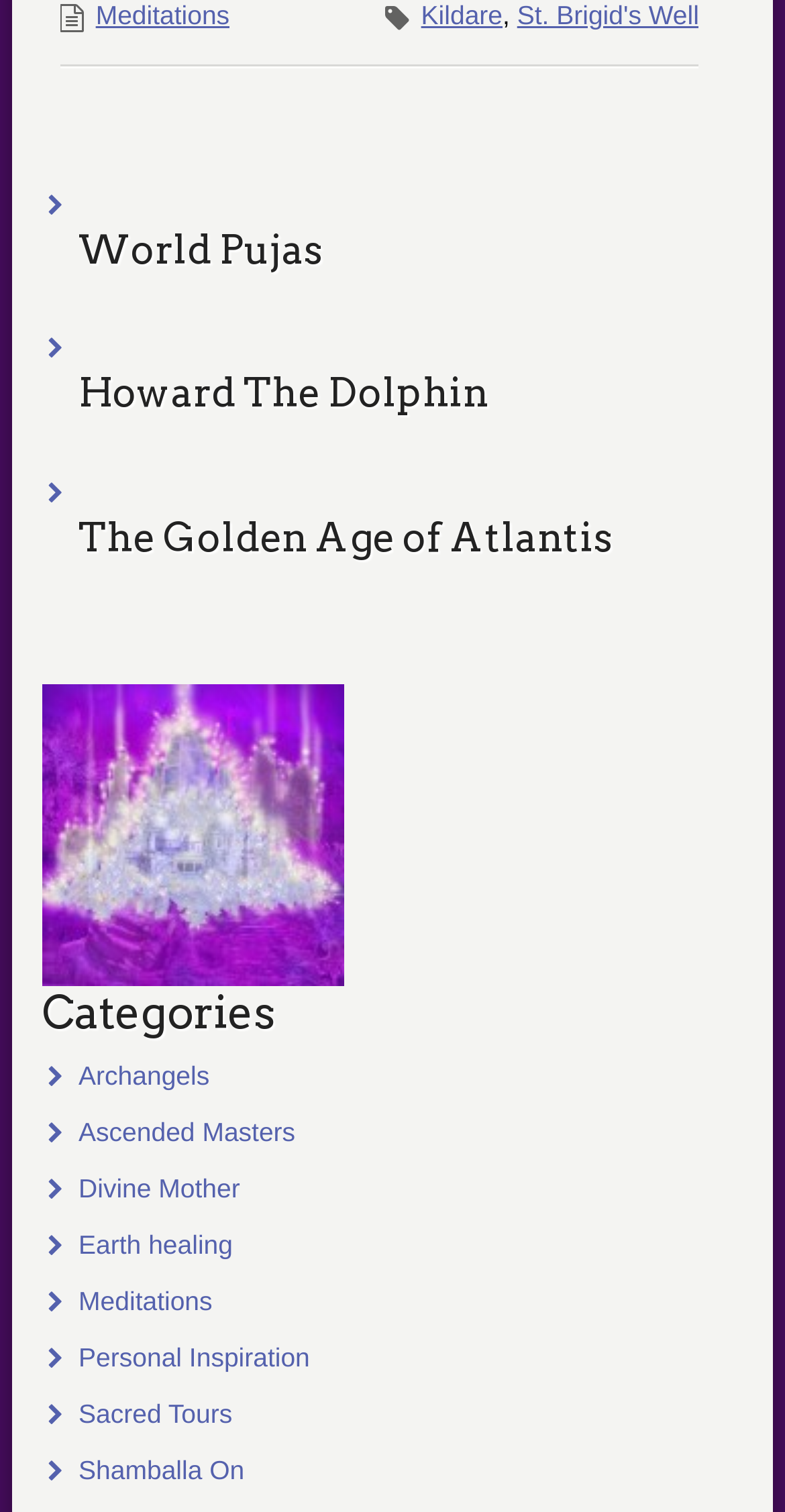Locate the bounding box coordinates of the clickable region to complete the following instruction: "check Meditations."

[0.1, 0.85, 0.271, 0.87]